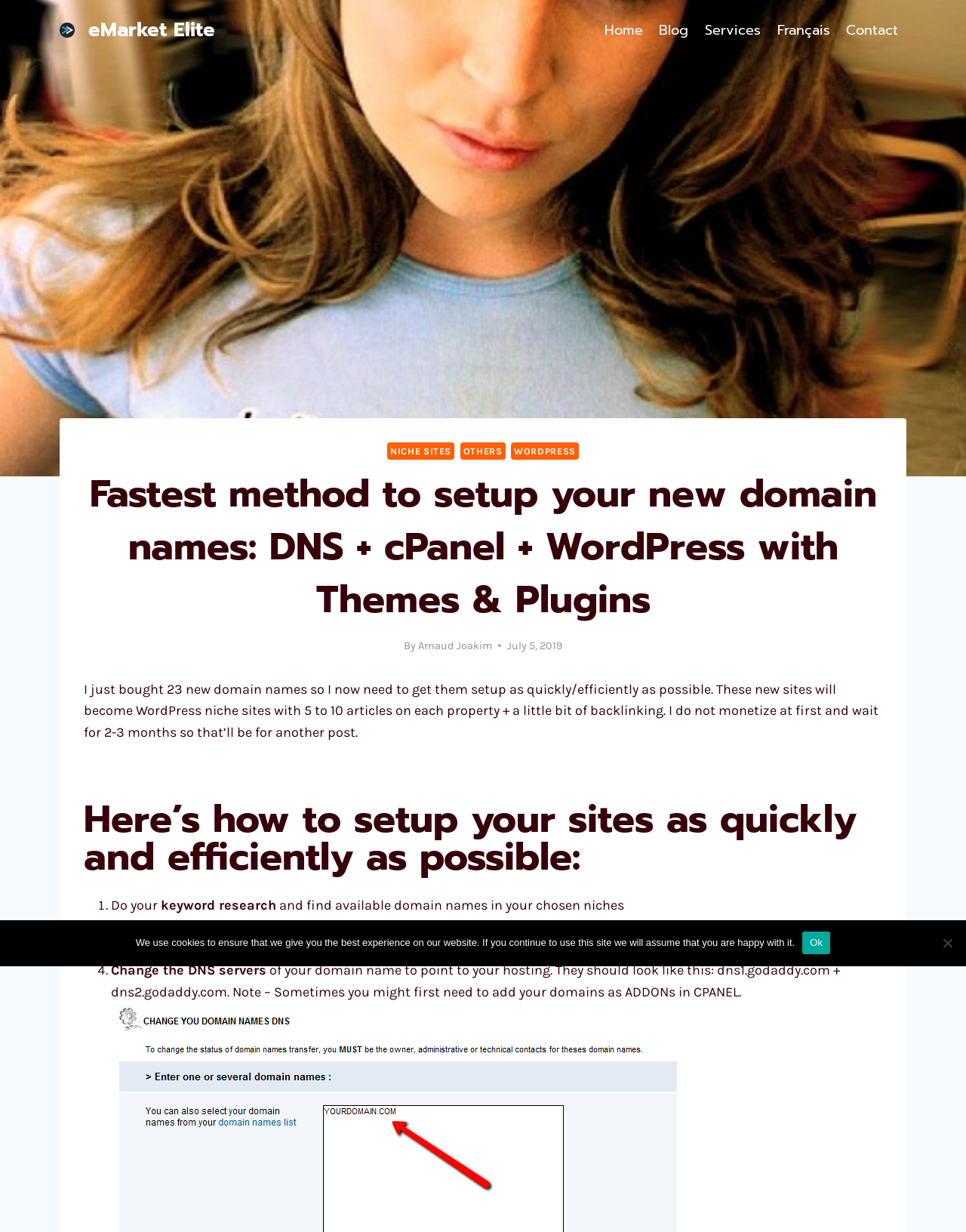Provide the bounding box coordinates of the UI element this sentence describes: "Scroll to top".

[0.951, 0.752, 0.977, 0.772]